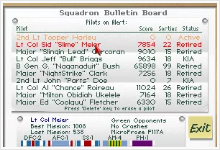Describe the image with as much detail as possible.

The image displays a vibrant interface from the game "MicroProse's F-19 Stealth Fighter," showcasing the Squadron Bulletin Board. The screen lists various pilots alongside their ranks, scores, missions completed, and status. Notable names include Lt. Col. Sid "Slim" Maier, who holds a total score of 7,954 and is marked as retired, along with several others like Major "Slim" Lead and Major "Coolhand" Fletcher, attesting to their accomplishments and current statuses, including several classified as KIA (Killed in Action). The layout includes sections for indexing pilots, their mission stats, and a straightforward "Exit" button at the bottom right, reinforcing the game's incentive for players to strategize and engage in aerial combat. The design and elements encapsulate a 90s gaming aesthetic, appealing to fans of military flight simulations.